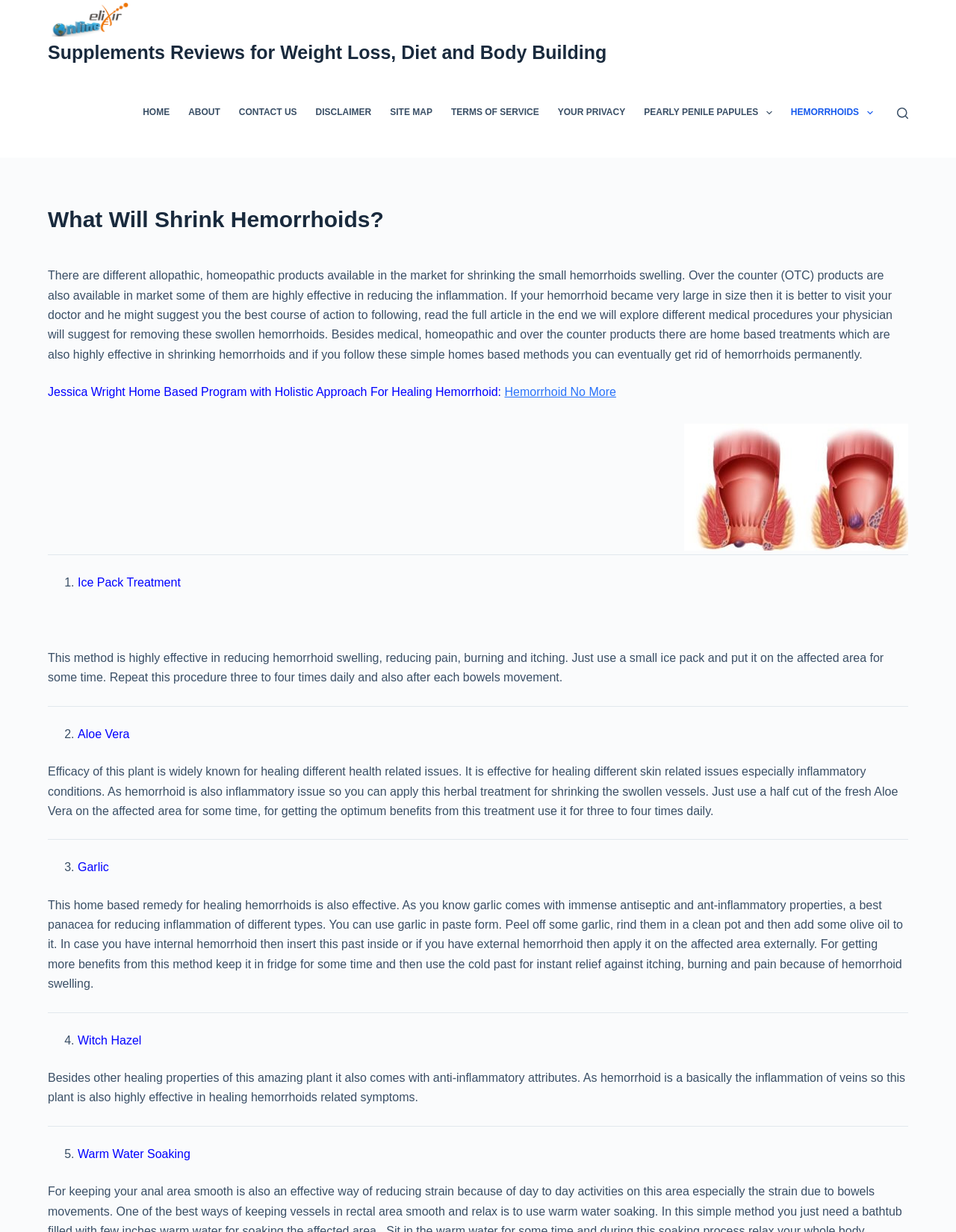How many home remedies are listed on this webpage?
Please ensure your answer is as detailed and informative as possible.

After reviewing the content of the webpage, I counted five home remedies listed, which are Ice Pack Treatment, Aloe Vera, Garlic, Witch Hazel, and Warm Water Soaking.